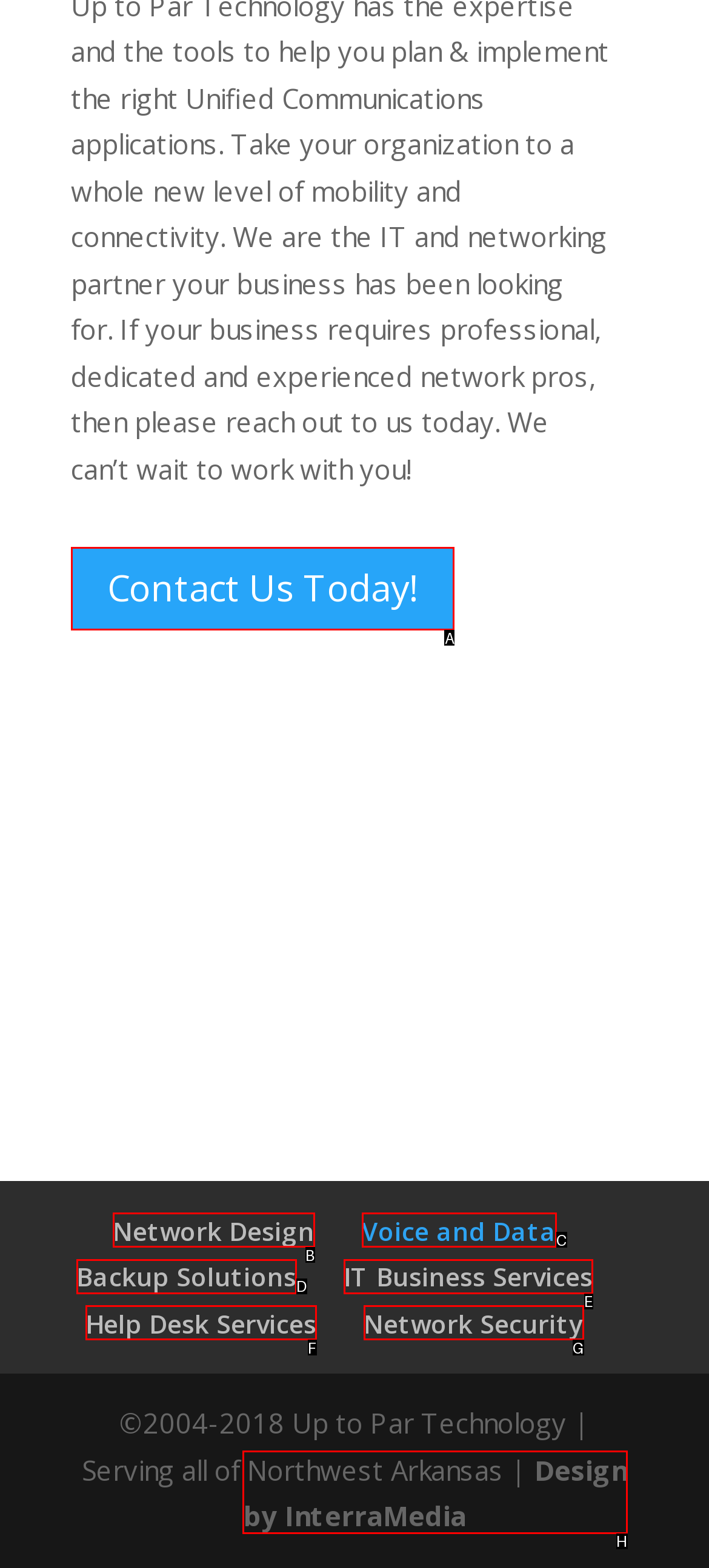Identify the letter of the UI element needed to carry out the task: Contact us today
Reply with the letter of the chosen option.

A